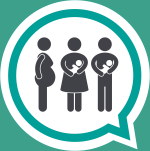Please give a succinct answer to the question in one word or phrase:
What is the purpose of this graphic?

To convey a welcoming environment